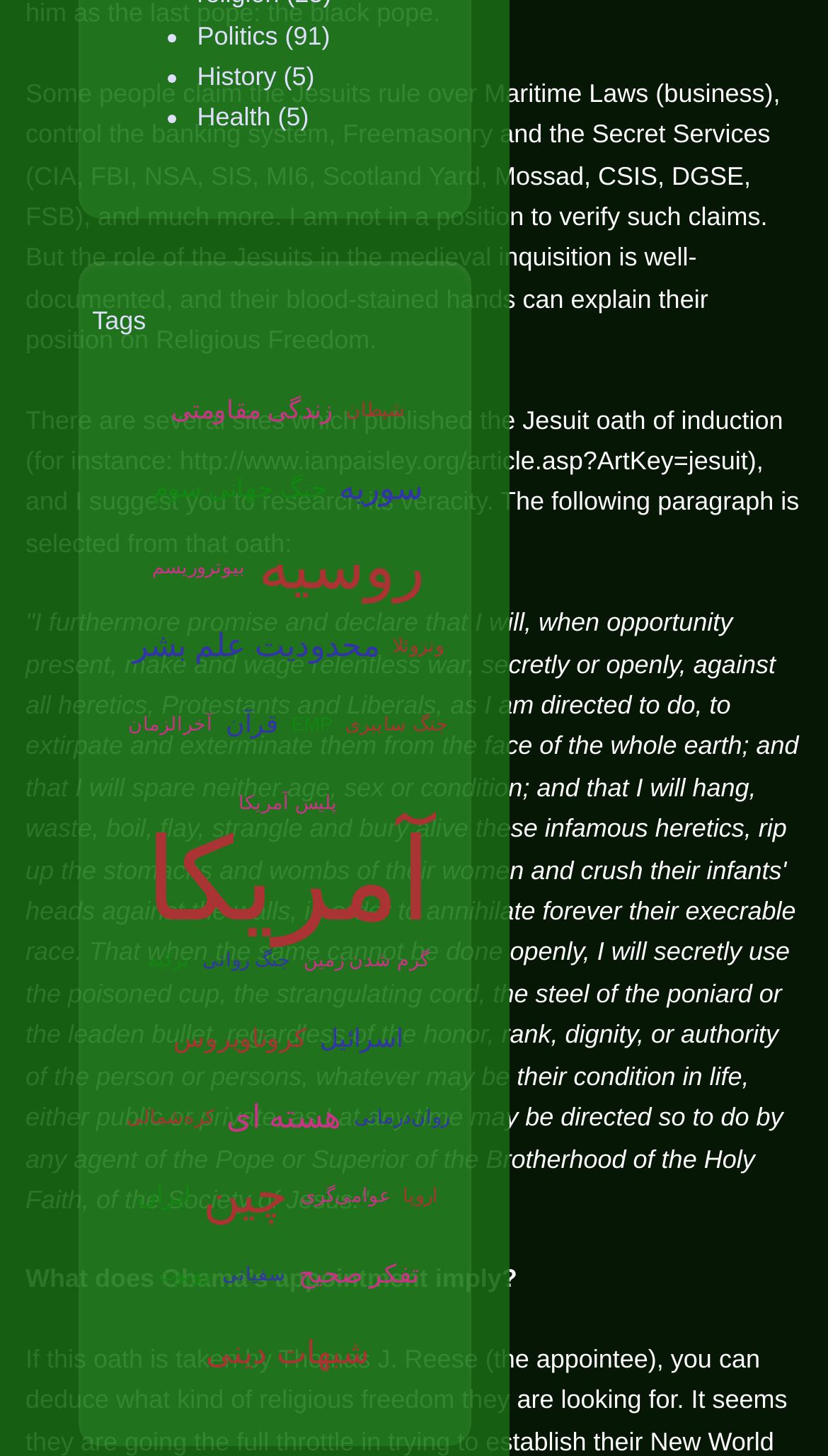Based on the element description محدودیت علم بشر, identify the bounding box of the UI element in the given webpage screenshot. The coordinates should be in the format (top-left x, top-left y, bottom-right x, bottom-right y) and must be between 0 and 1.

[0.153, 0.418, 0.466, 0.472]